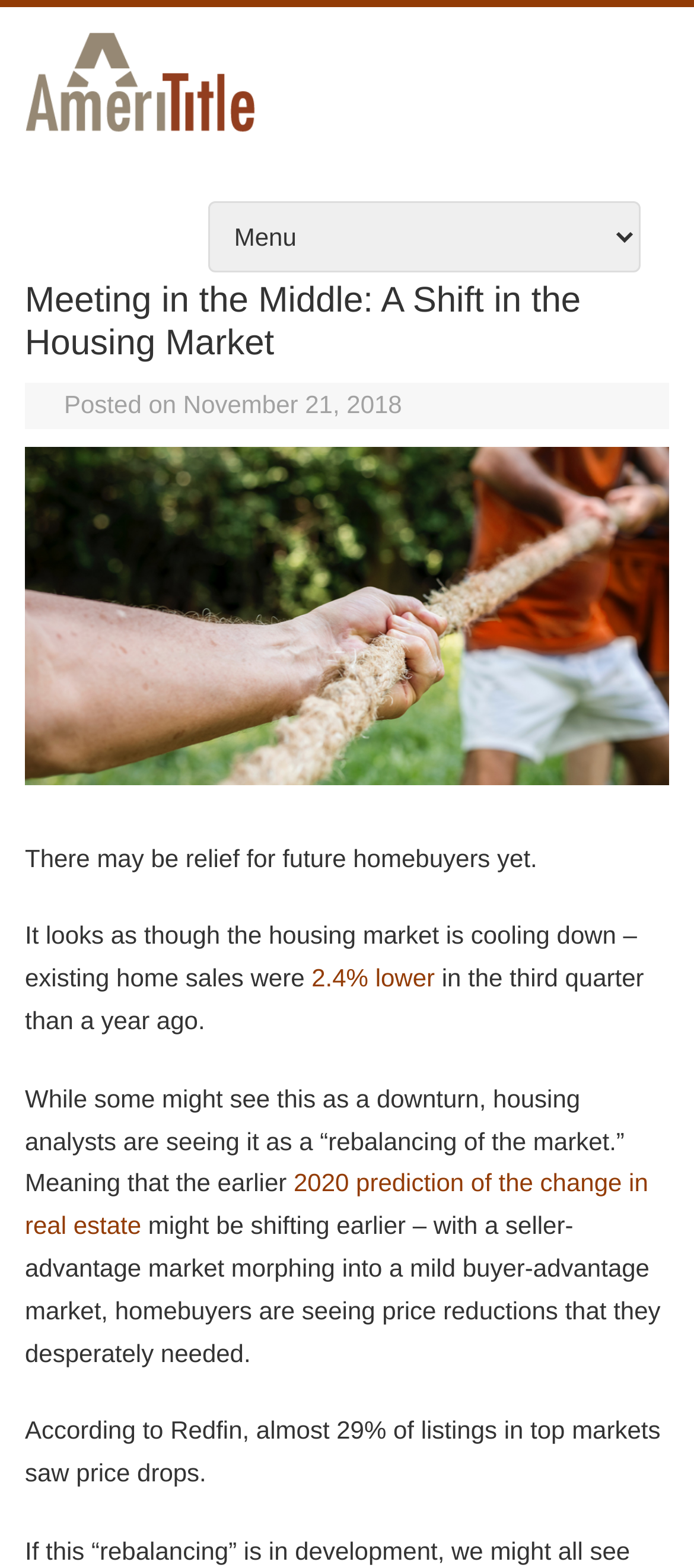What is the percentage of listings in top markets that saw price drops?
Provide a comprehensive and detailed answer to the question.

I found this information by reading the text 'According to Redfin, almost 29% of listings in top markets saw price drops.' which is located at the bottom of the article.